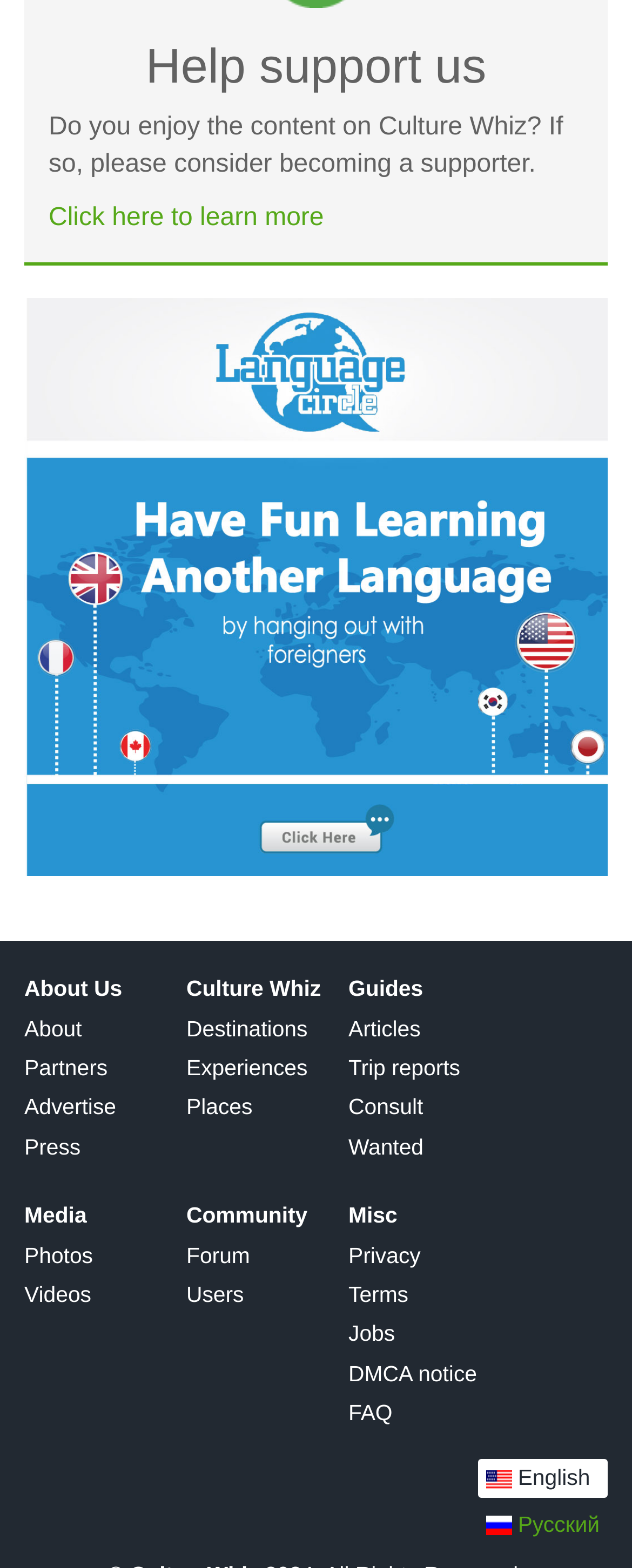Given the element description "Recreational Vehicles", identify the bounding box of the corresponding UI element.

None